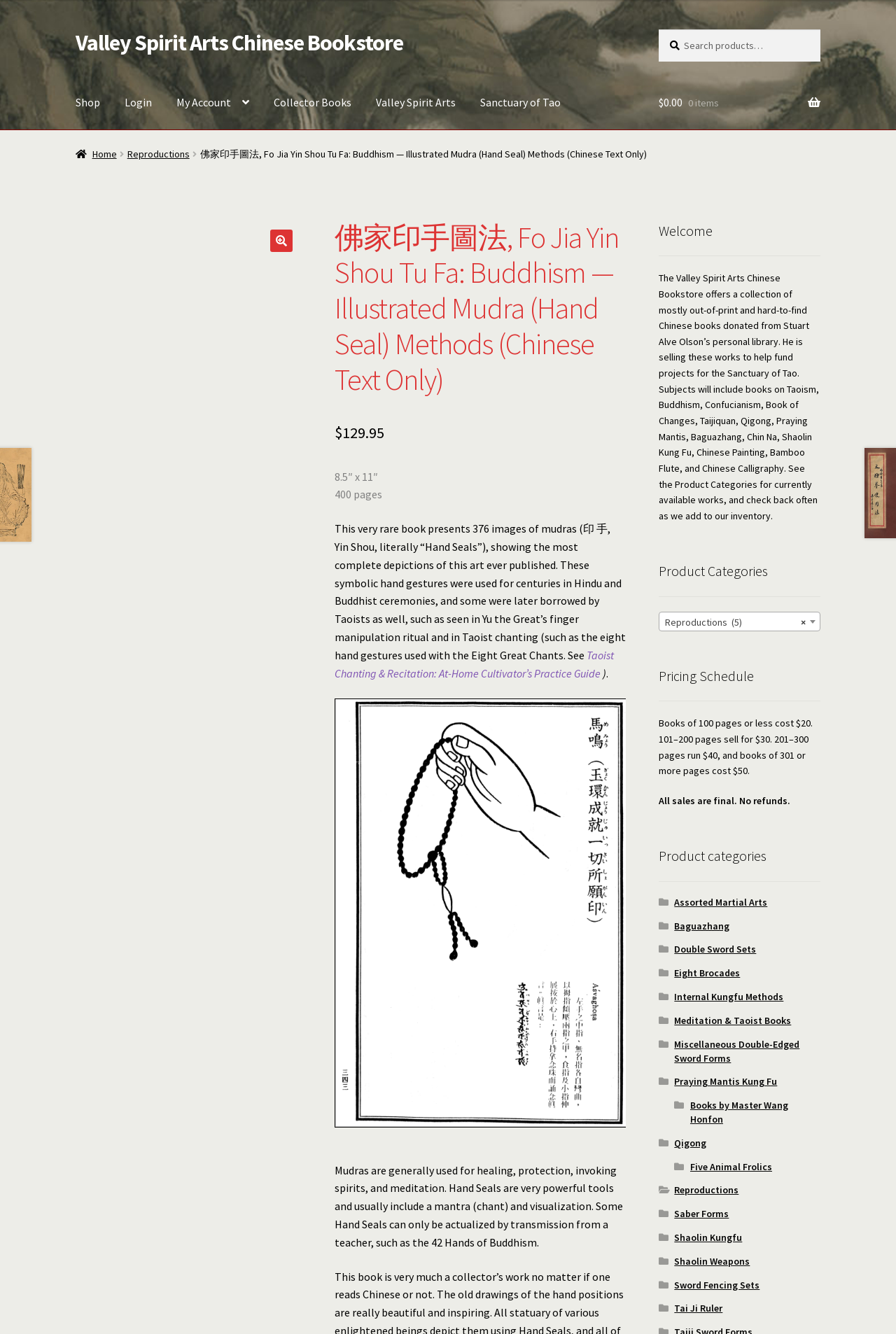Find the bounding box coordinates of the element you need to click on to perform this action: 'Explore the book on Taoist Chanting & Recitation'. The coordinates should be represented by four float values between 0 and 1, in the format [left, top, right, bottom].

[0.374, 0.486, 0.685, 0.51]